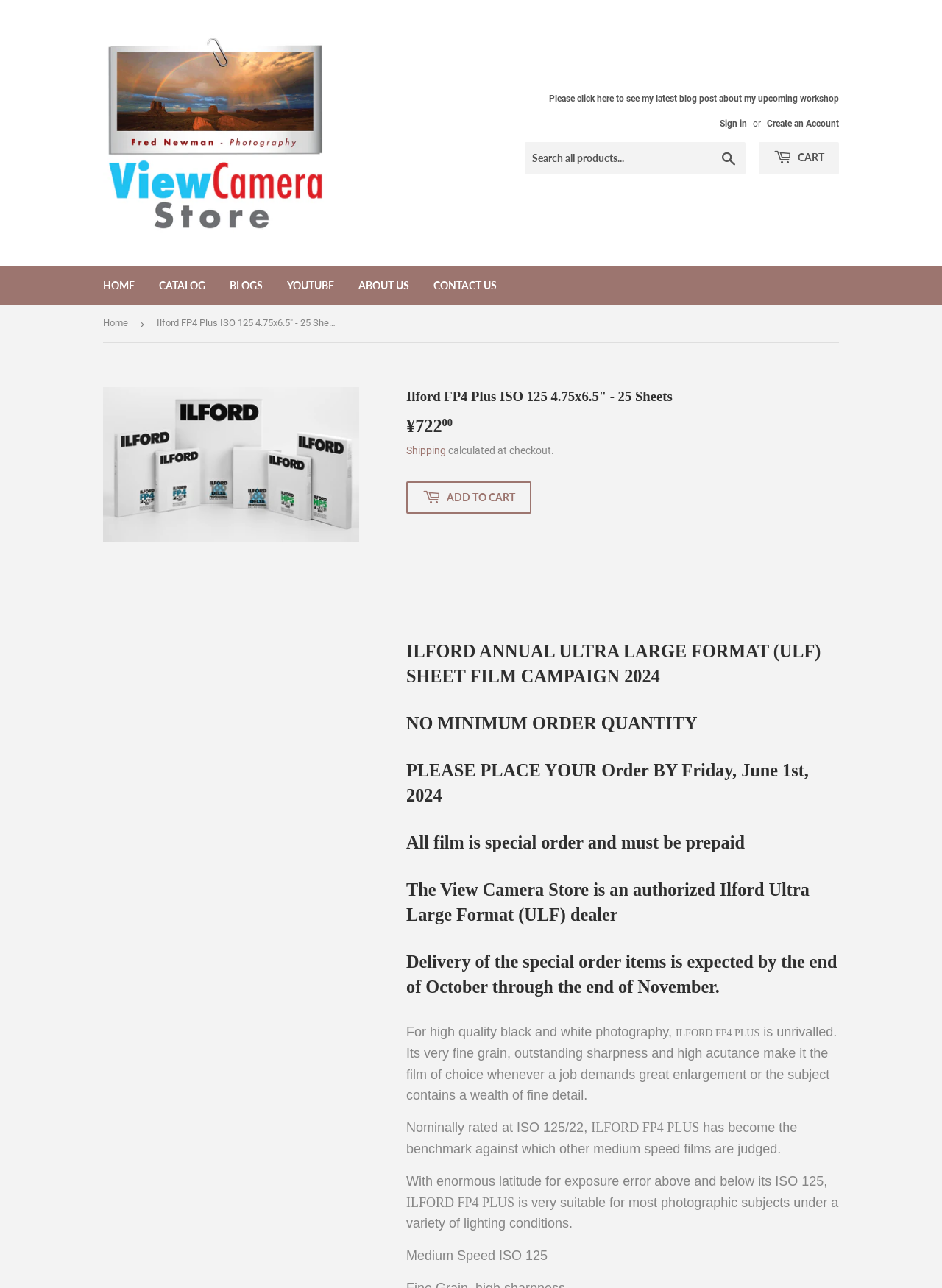Could you find the bounding box coordinates of the clickable area to complete this instruction: "Sign in"?

[0.764, 0.092, 0.793, 0.1]